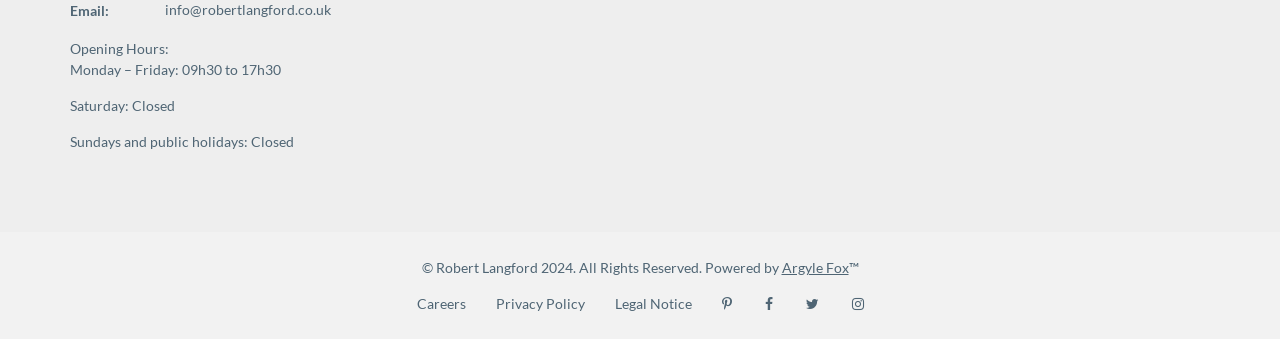What are the opening hours on Mondays?
Based on the screenshot, respond with a single word or phrase.

09h30 to 17h30